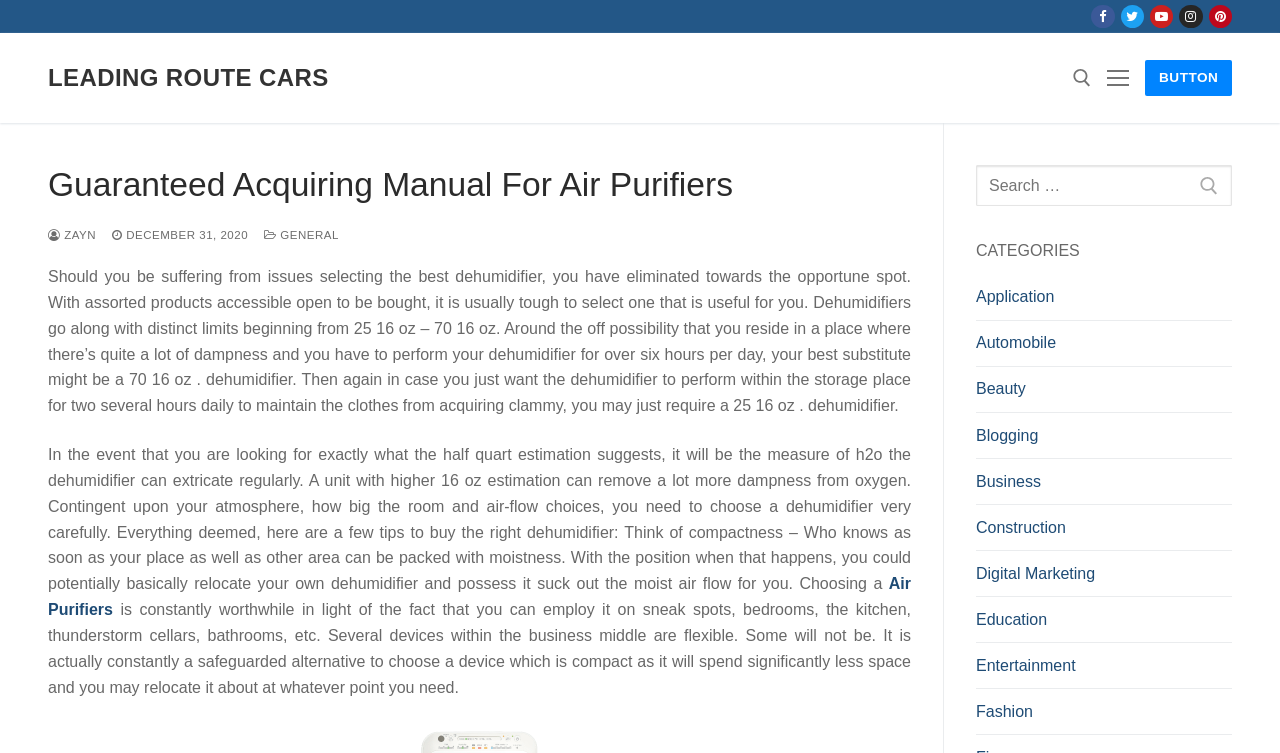Please reply to the following question using a single word or phrase: 
Can I move my dehumidifier around?

Yes